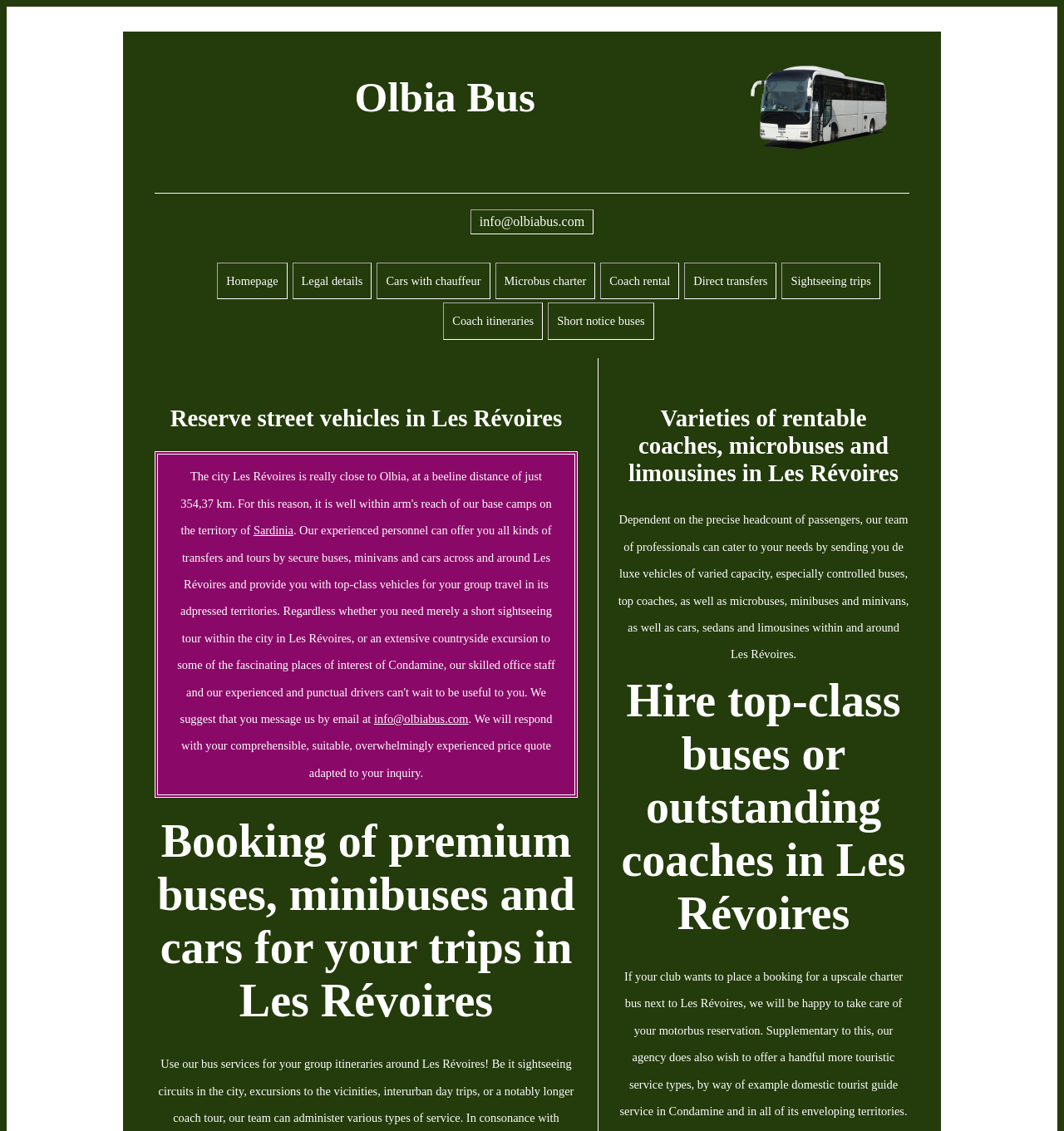Identify the bounding box coordinates for the element you need to click to achieve the following task: "Book a microbus charter". Provide the bounding box coordinates as four float numbers between 0 and 1, in the form [left, top, right, bottom].

[0.465, 0.232, 0.56, 0.265]